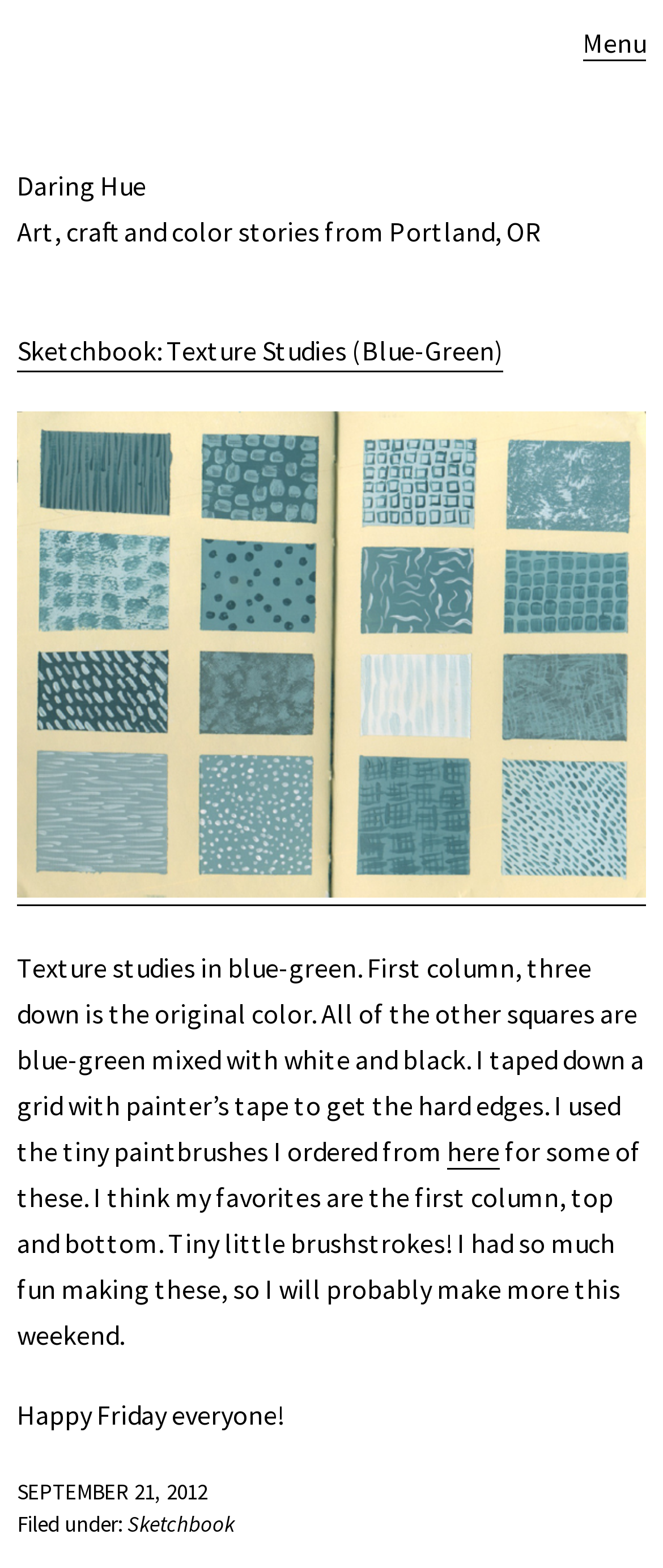Respond to the question with just a single word or phrase: 
What is the author's favorite part of the texture study?

First column, top and bottom